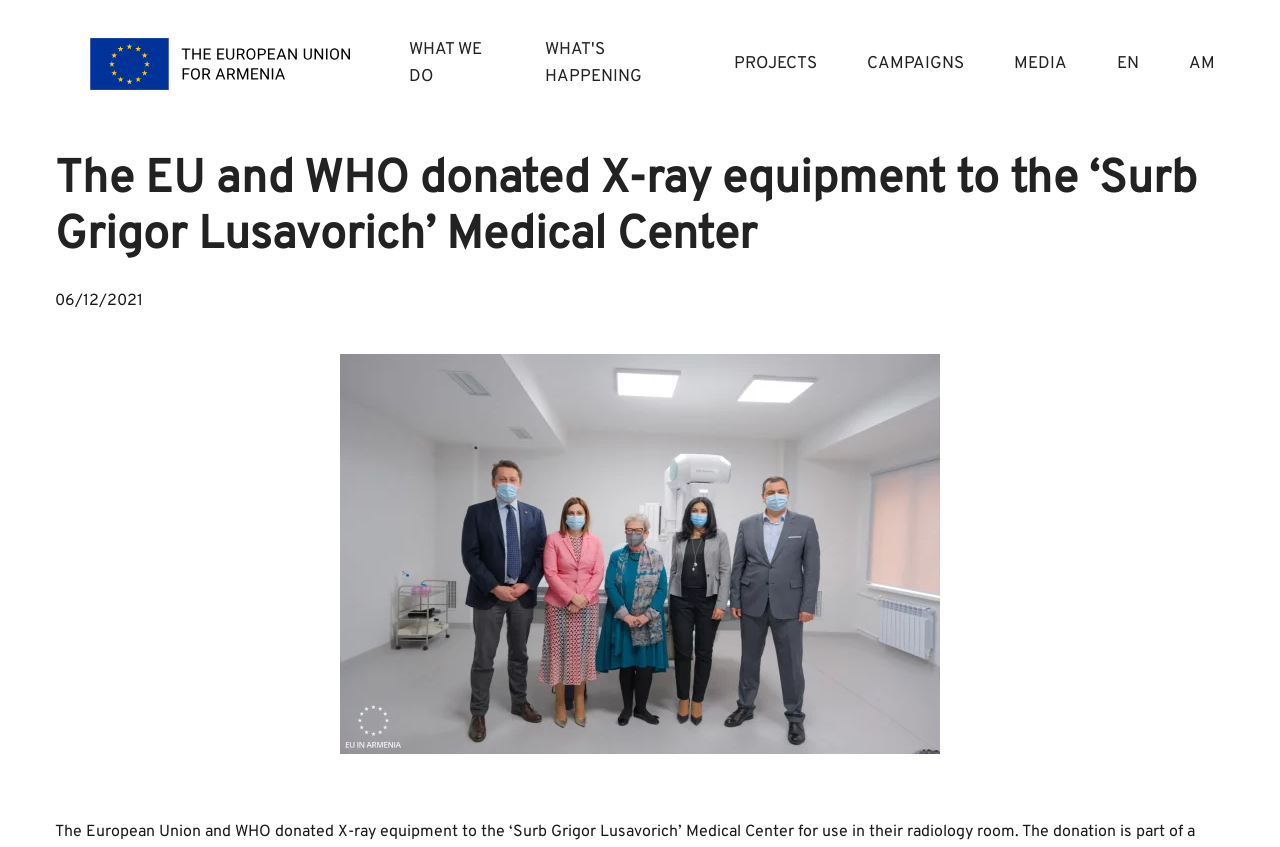Please locate the bounding box coordinates of the element that should be clicked to complete the given instruction: "Switch to English".

[0.865, 0.029, 0.898, 0.123]